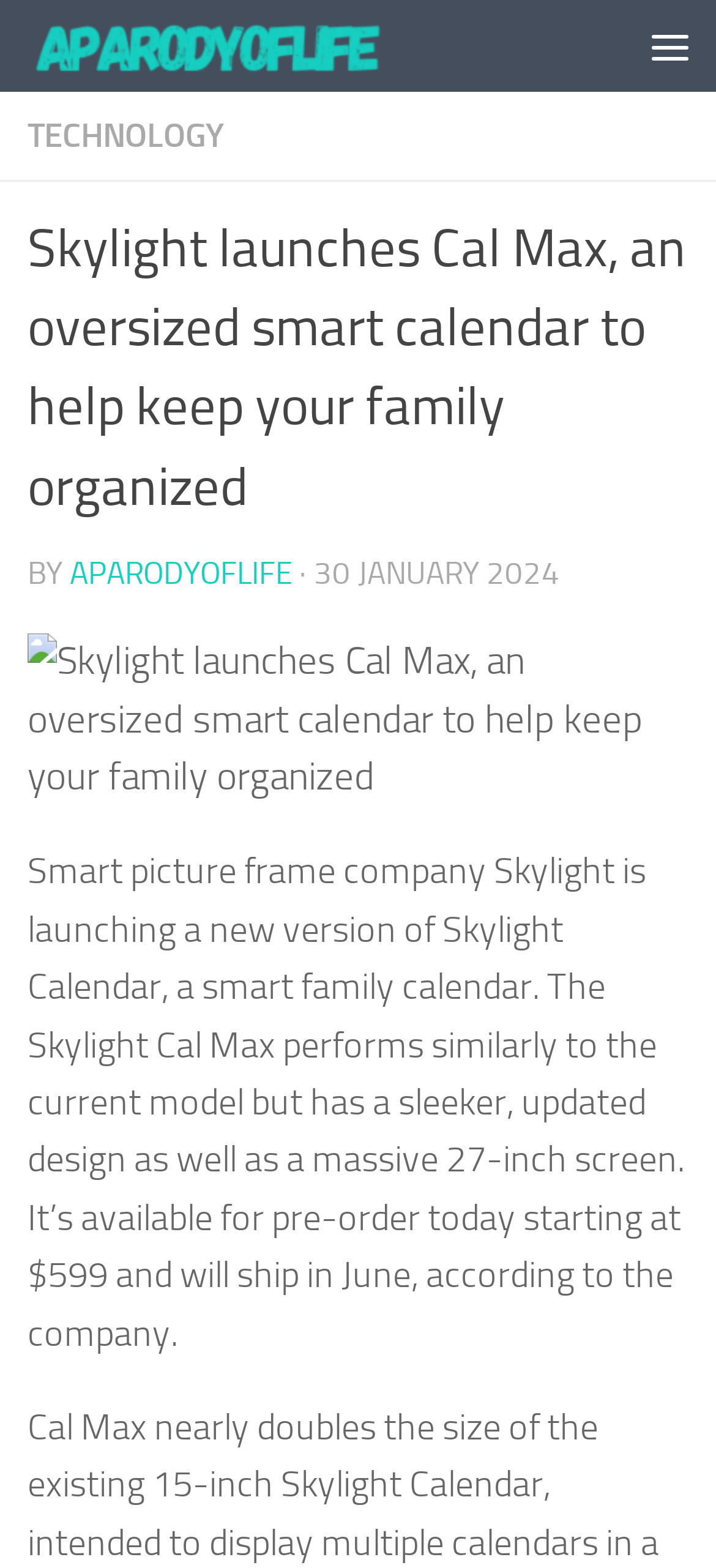Find the bounding box of the UI element described as follows: "title="Menu"".

[0.872, 0.0, 1.0, 0.059]